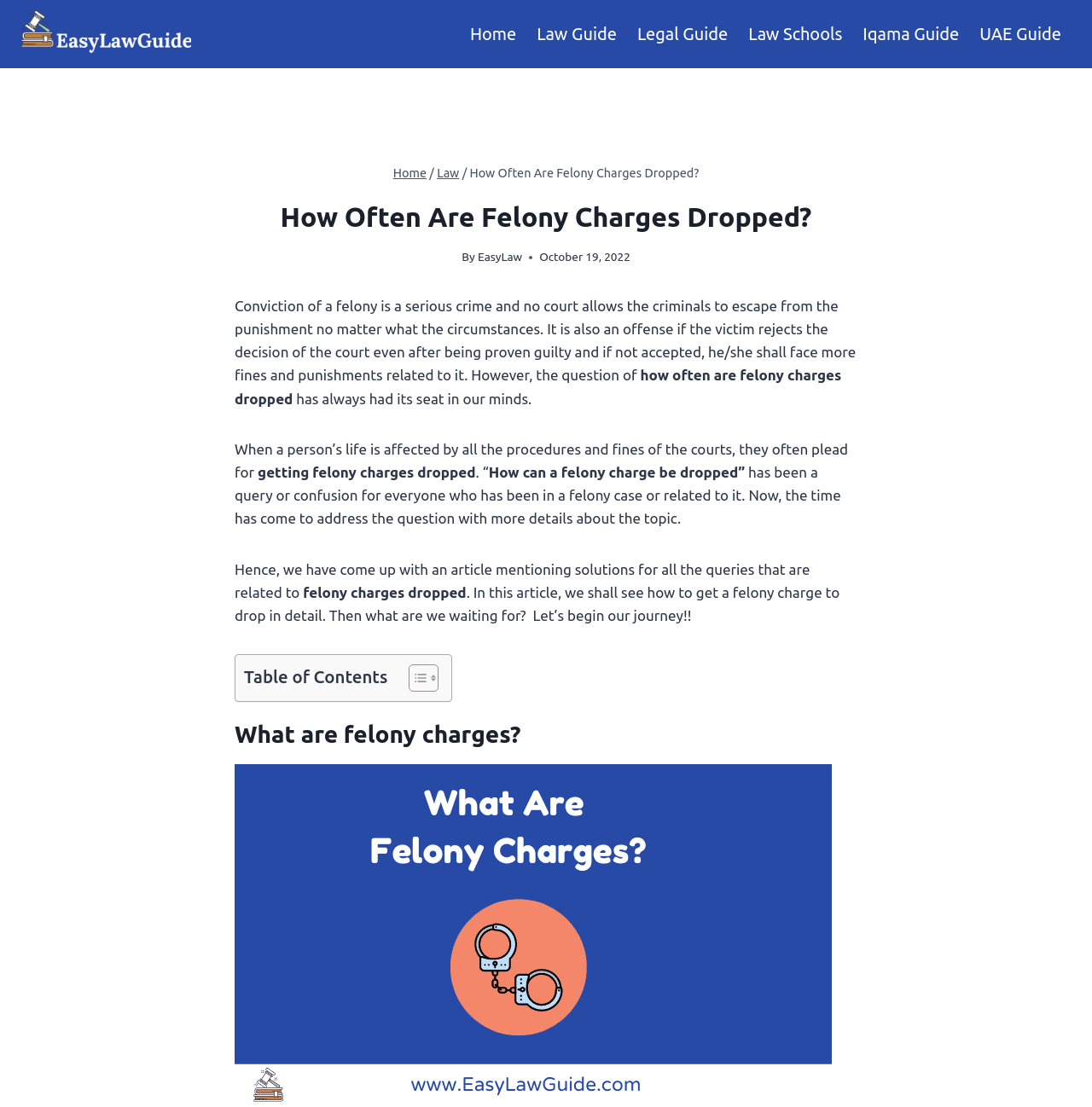Find the bounding box of the UI element described as: "Home". The bounding box coordinates should be given as four float values between 0 and 1, i.e., [left, top, right, bottom].

[0.36, 0.15, 0.391, 0.163]